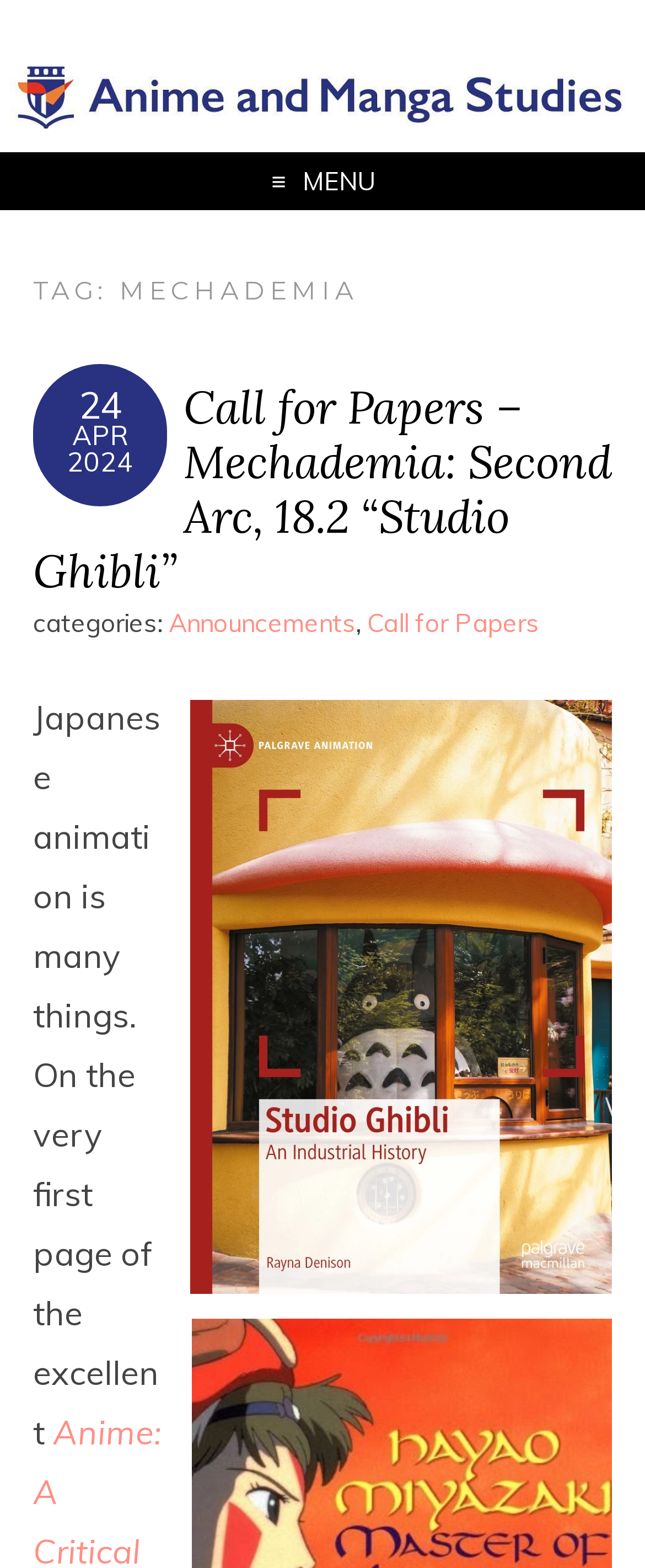Using the provided element description: "Call for Papers", determine the bounding box coordinates of the corresponding UI element in the screenshot.

[0.569, 0.387, 0.836, 0.407]